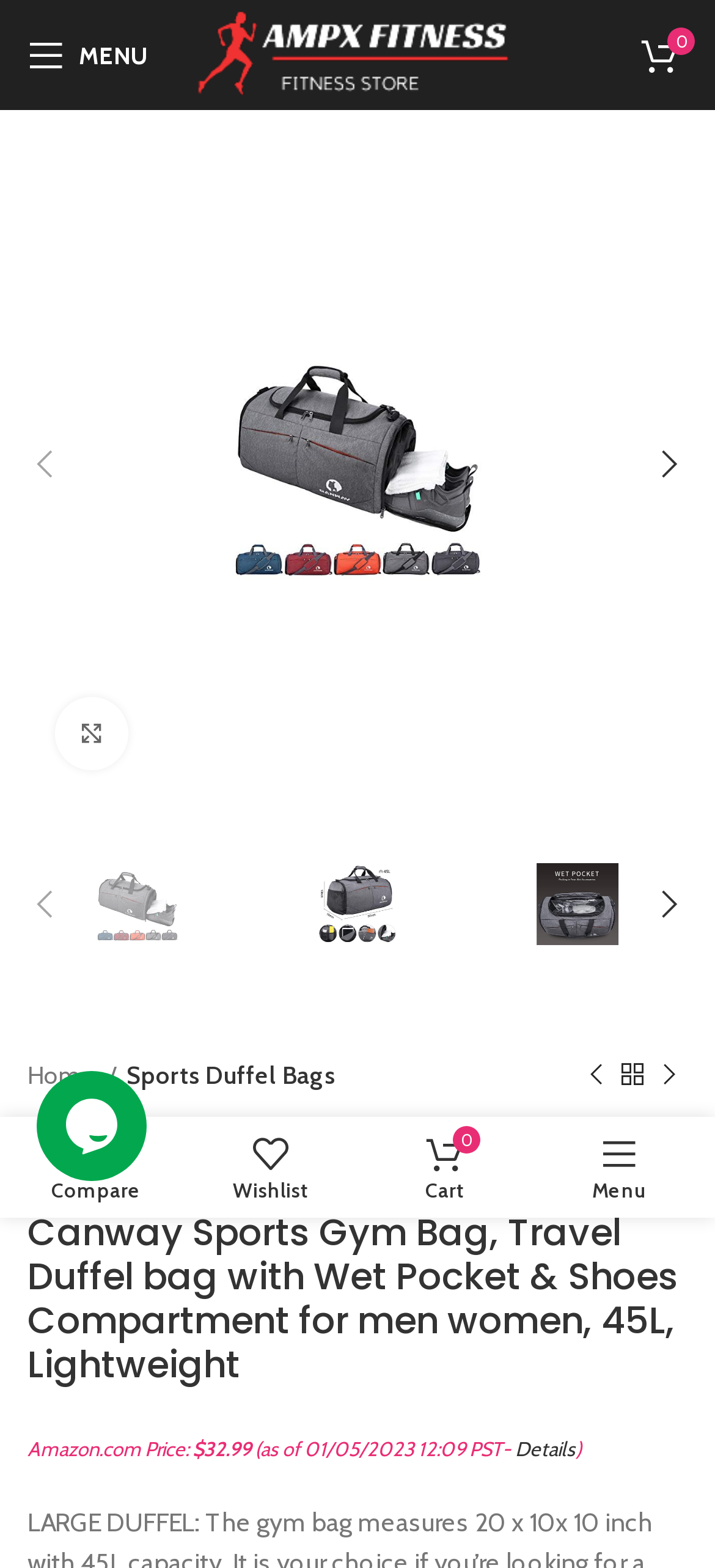Based on the provided description, "Visit the CANWAY Store", find the bounding box of the corresponding UI element in the screenshot.

[0.038, 0.722, 0.413, 0.748]